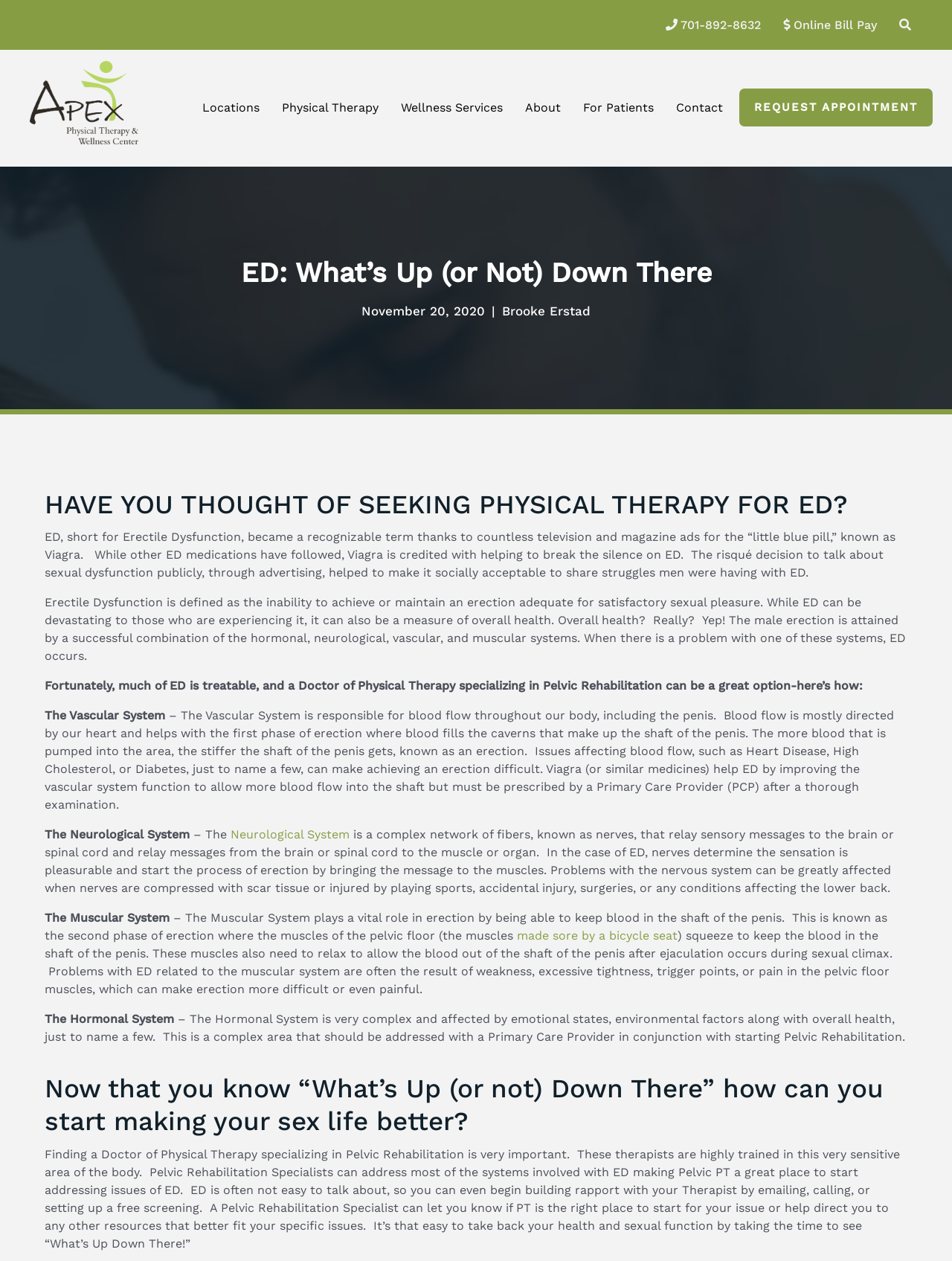Please specify the bounding box coordinates of the clickable region necessary for completing the following instruction: "Visit the 'Locations' page". The coordinates must consist of four float numbers between 0 and 1, i.e., [left, top, right, bottom].

[0.205, 0.075, 0.281, 0.096]